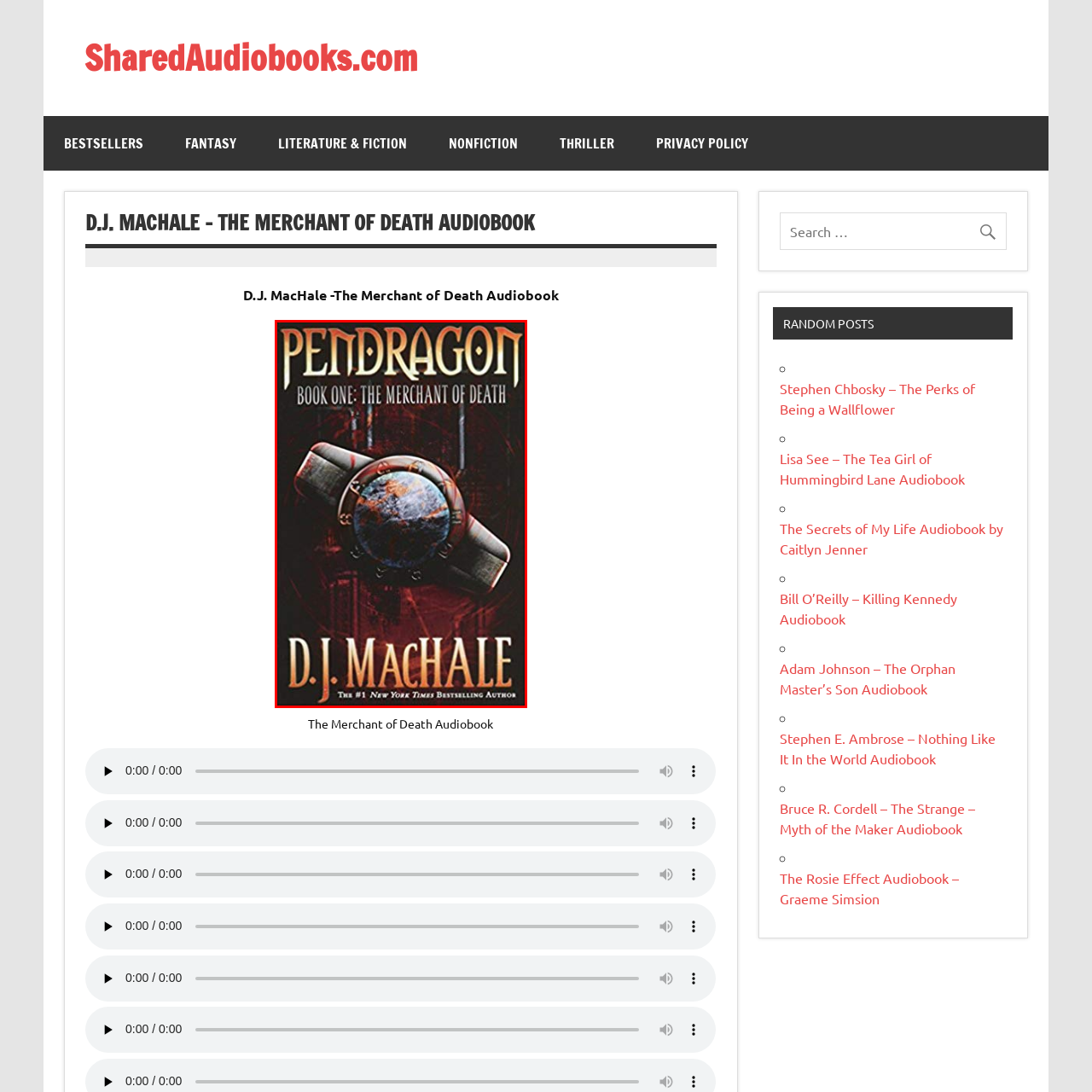Observe the image within the red-bordered area and respond to the following question in detail, making use of the visual information: What is the theme of the story?

The globe encircled by a distinctive device on the book cover symbolizes the adventure and time travel themes that are central to the story, as mentioned in the caption.